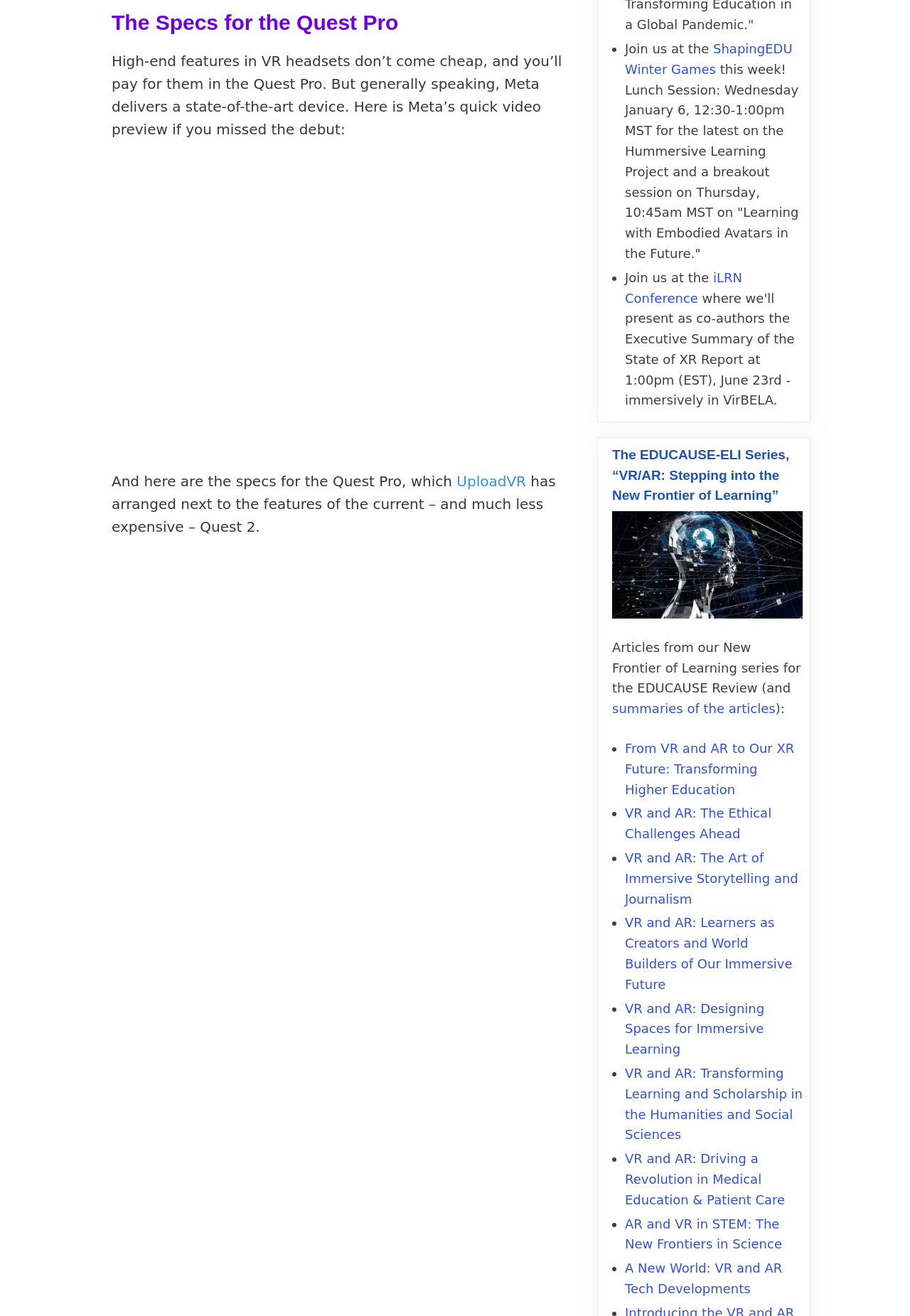How many articles are listed in the 'New Frontier of Learning' series?
From the image, provide a succinct answer in one word or a short phrase.

10